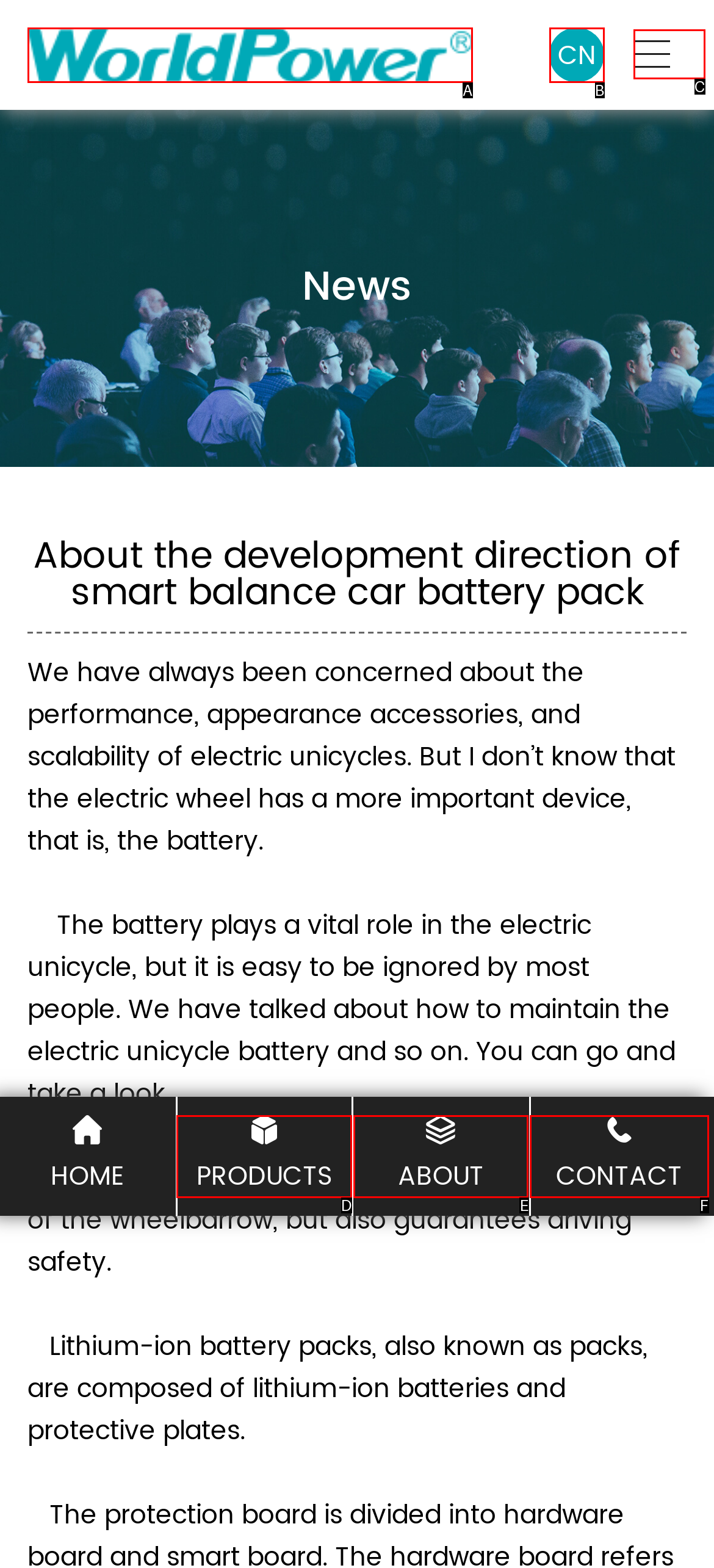Identify which option matches the following description: parent_node: CN
Answer by giving the letter of the correct option directly.

A